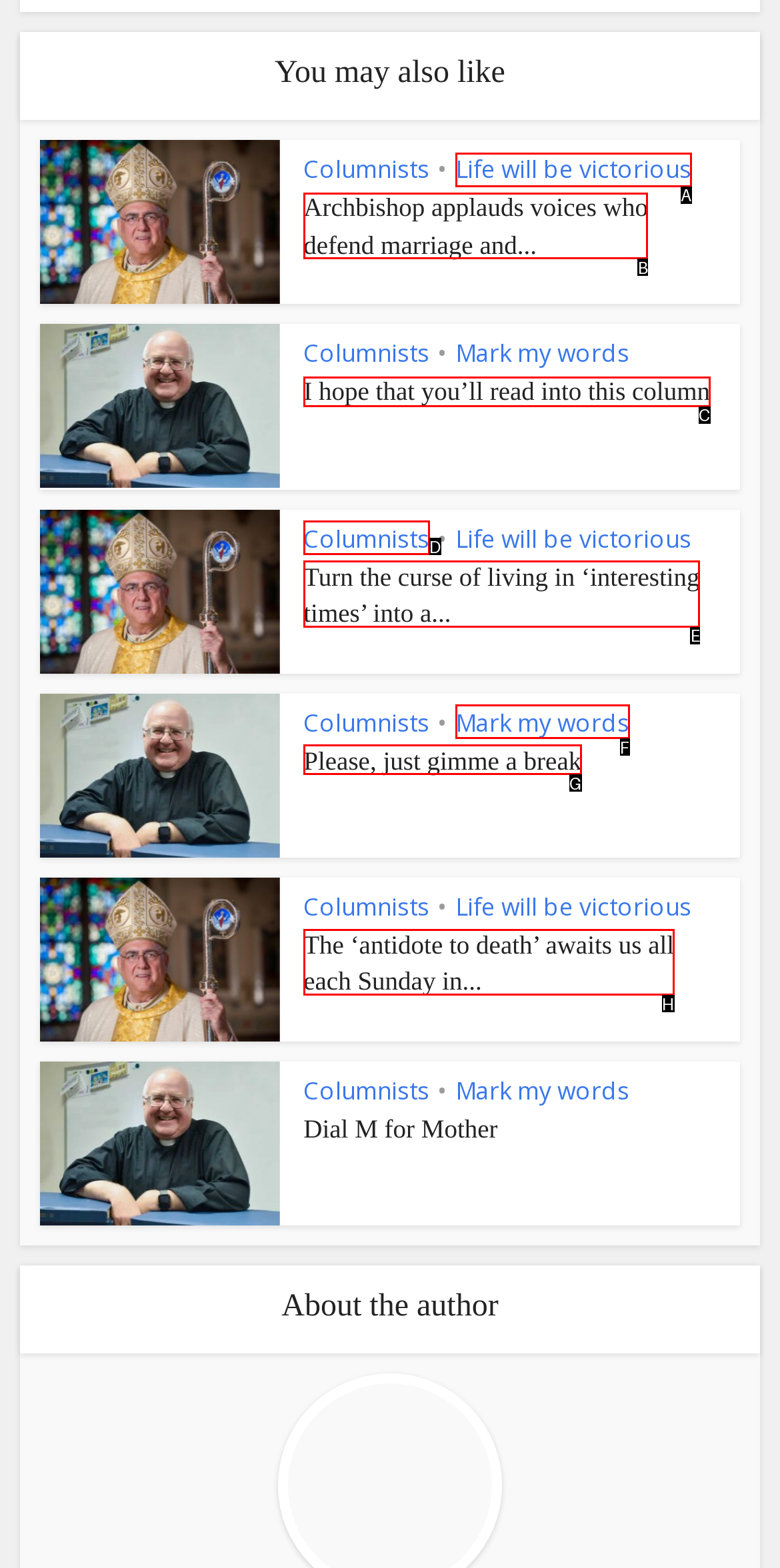From the given choices, determine which HTML element matches the description: Please, just gimme a break. Reply with the appropriate letter.

G